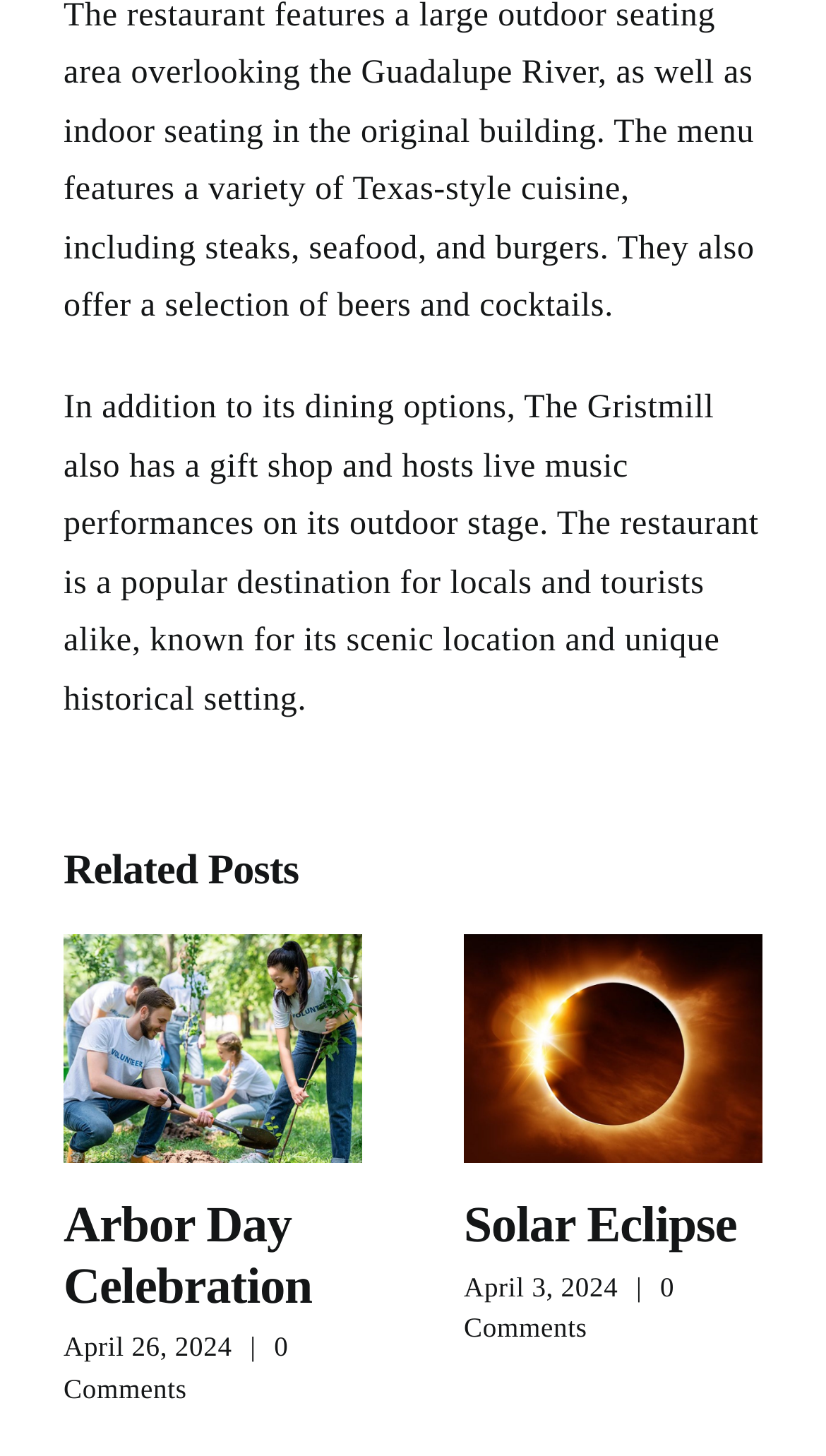Locate the UI element described as follows: "aria-label="Arbor Day Celebration"". Return the bounding box coordinates as four float numbers between 0 and 1 in the order [left, top, right, bottom].

[0.077, 0.642, 0.438, 0.666]